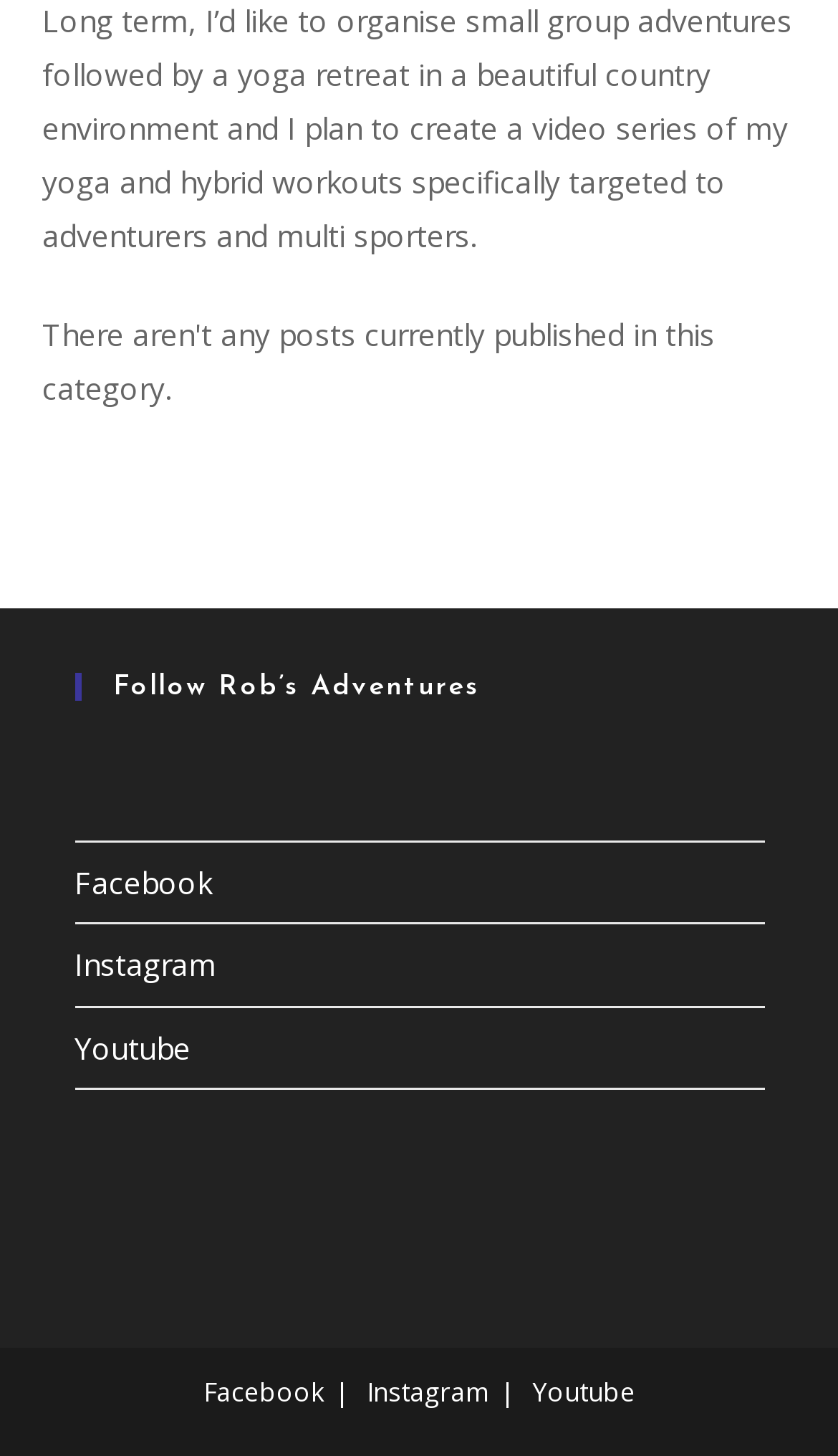What is the name of the person whose adventures can be followed?
Kindly offer a comprehensive and detailed response to the question.

The webpage has a heading 'Follow Rob’s Adventures', which suggests that the webpage is about Rob's adventures, so the name of the person is Rob.